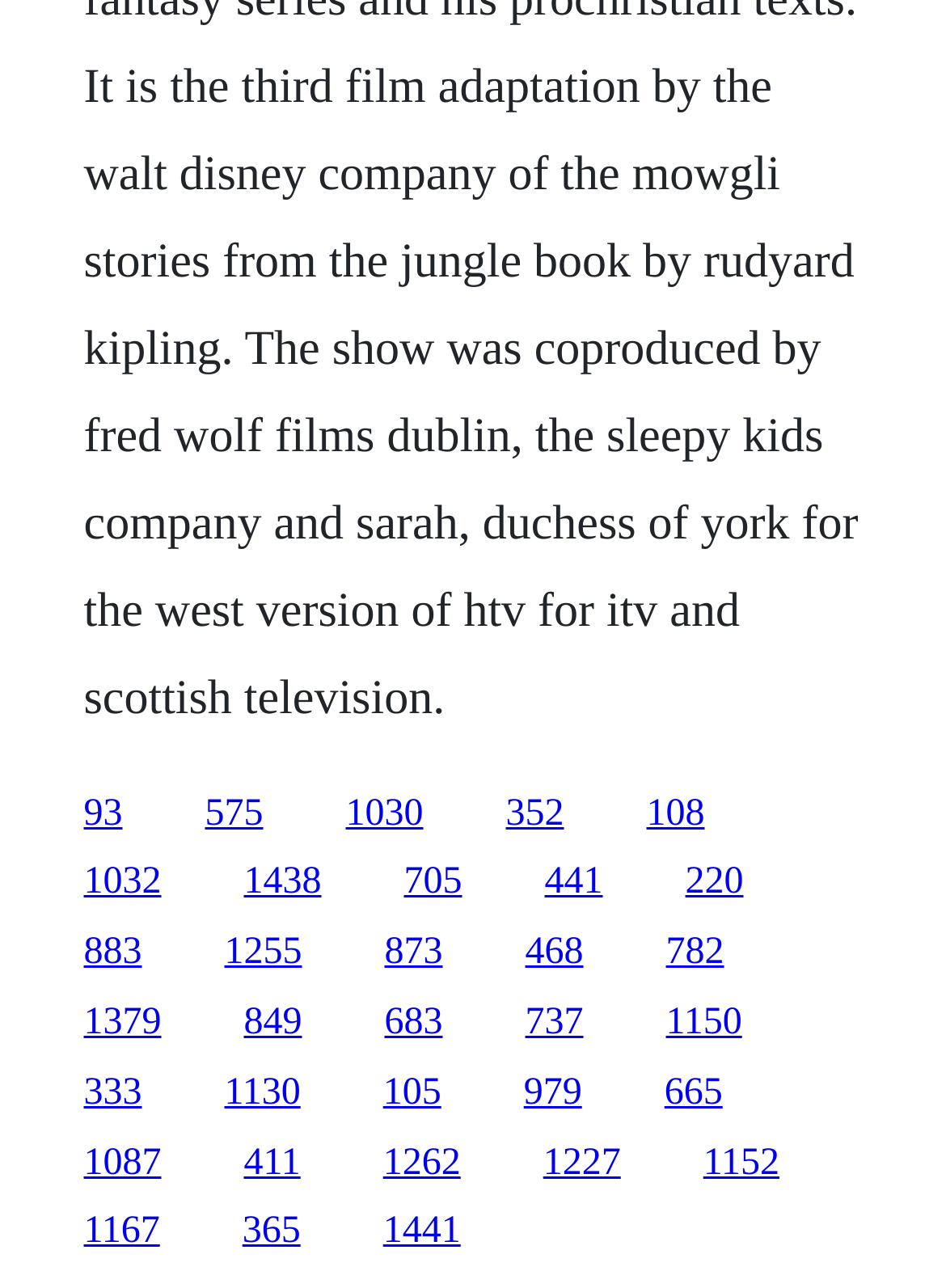Please find and report the bounding box coordinates of the element to click in order to perform the following action: "go to the twelfth link". The coordinates should be expressed as four float numbers between 0 and 1, in the format [left, top, right, bottom].

[0.088, 0.778, 0.171, 0.81]